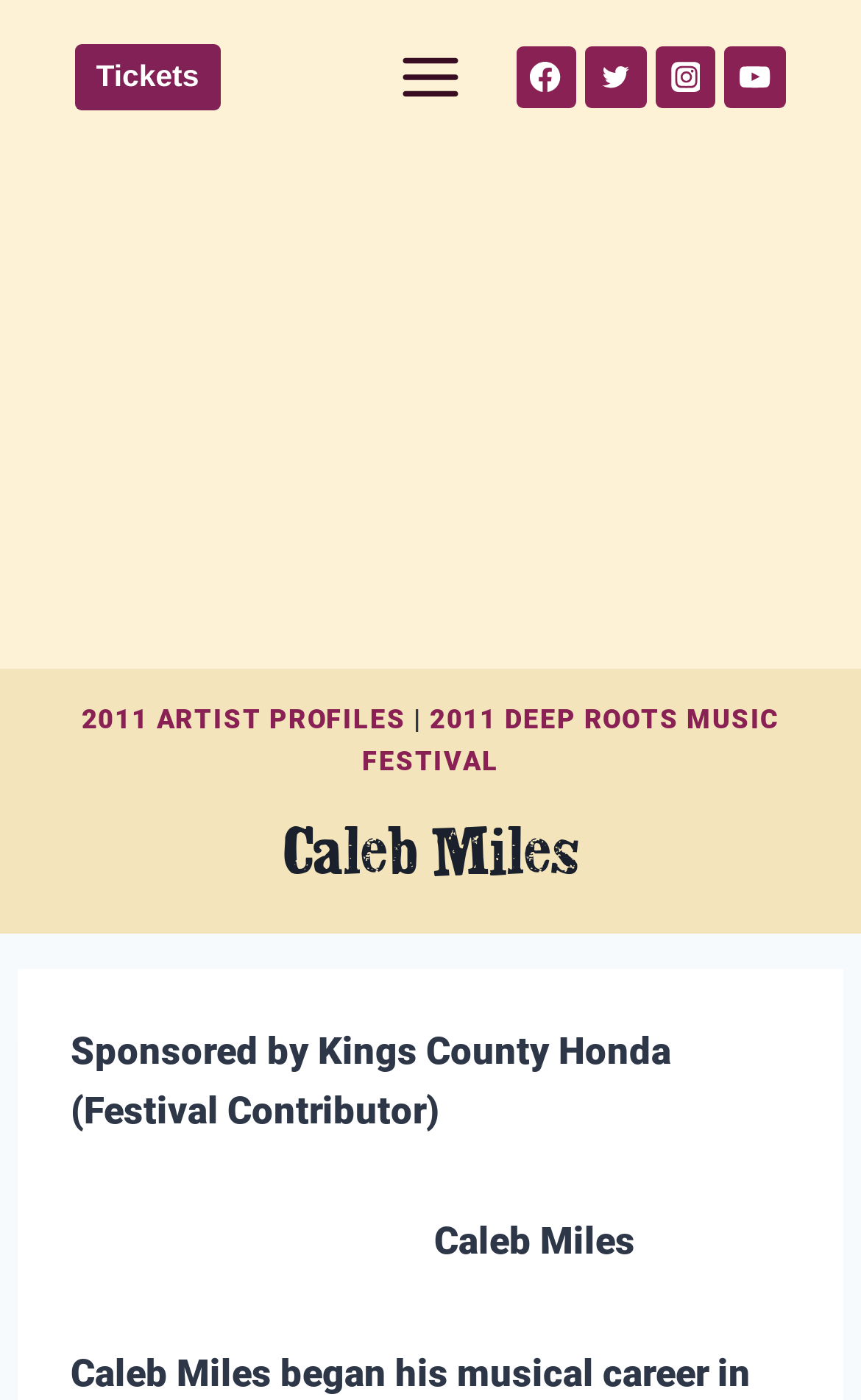Using the element description: "2011 Deep Roots Music Festival", determine the bounding box coordinates for the specified UI element. The coordinates should be four float numbers between 0 and 1, [left, top, right, bottom].

[0.421, 0.503, 0.905, 0.555]